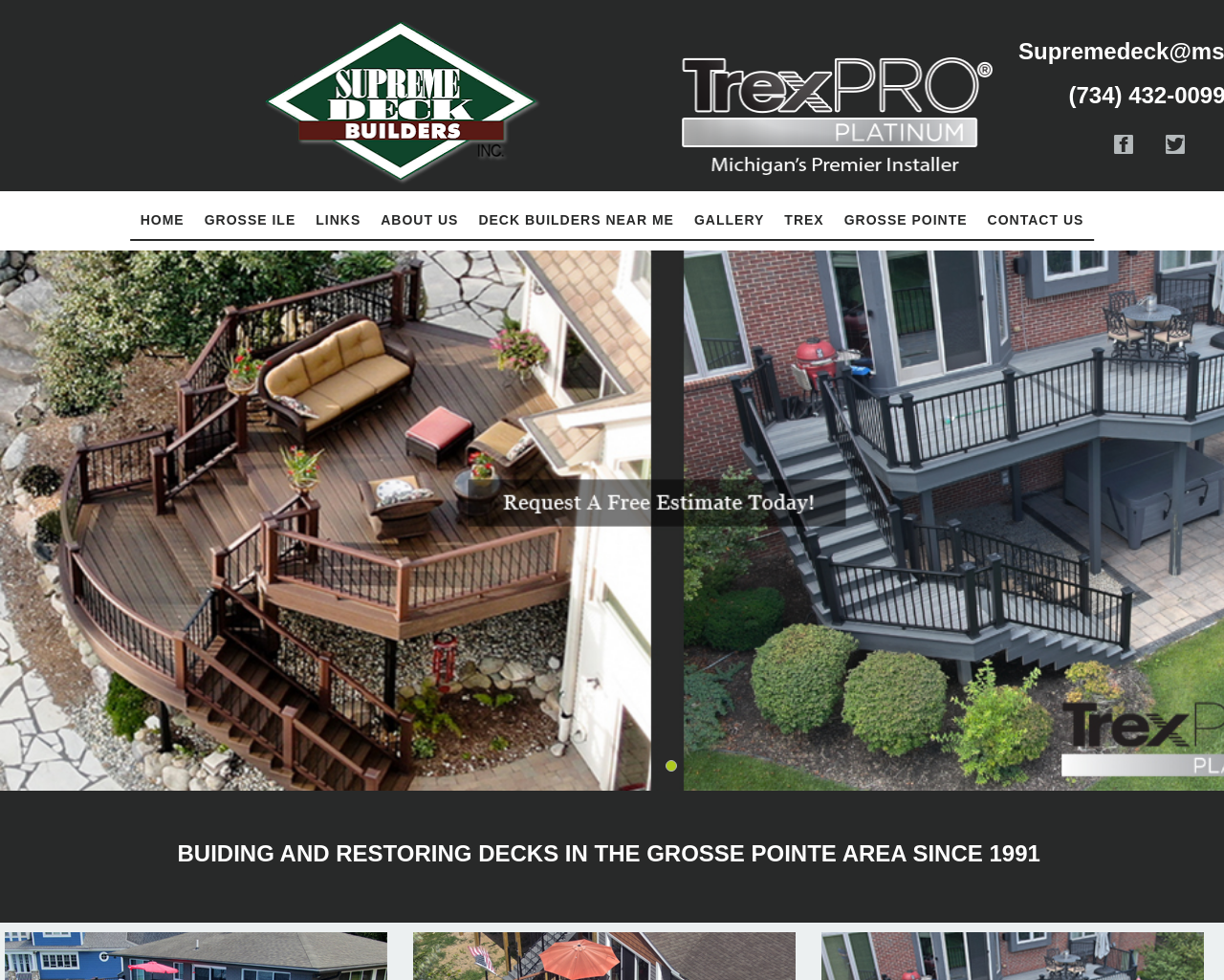Locate the bounding box coordinates of the clickable element to fulfill the following instruction: "View the GALLERY". Provide the coordinates as four float numbers between 0 and 1 in the format [left, top, right, bottom].

[0.559, 0.205, 0.633, 0.244]